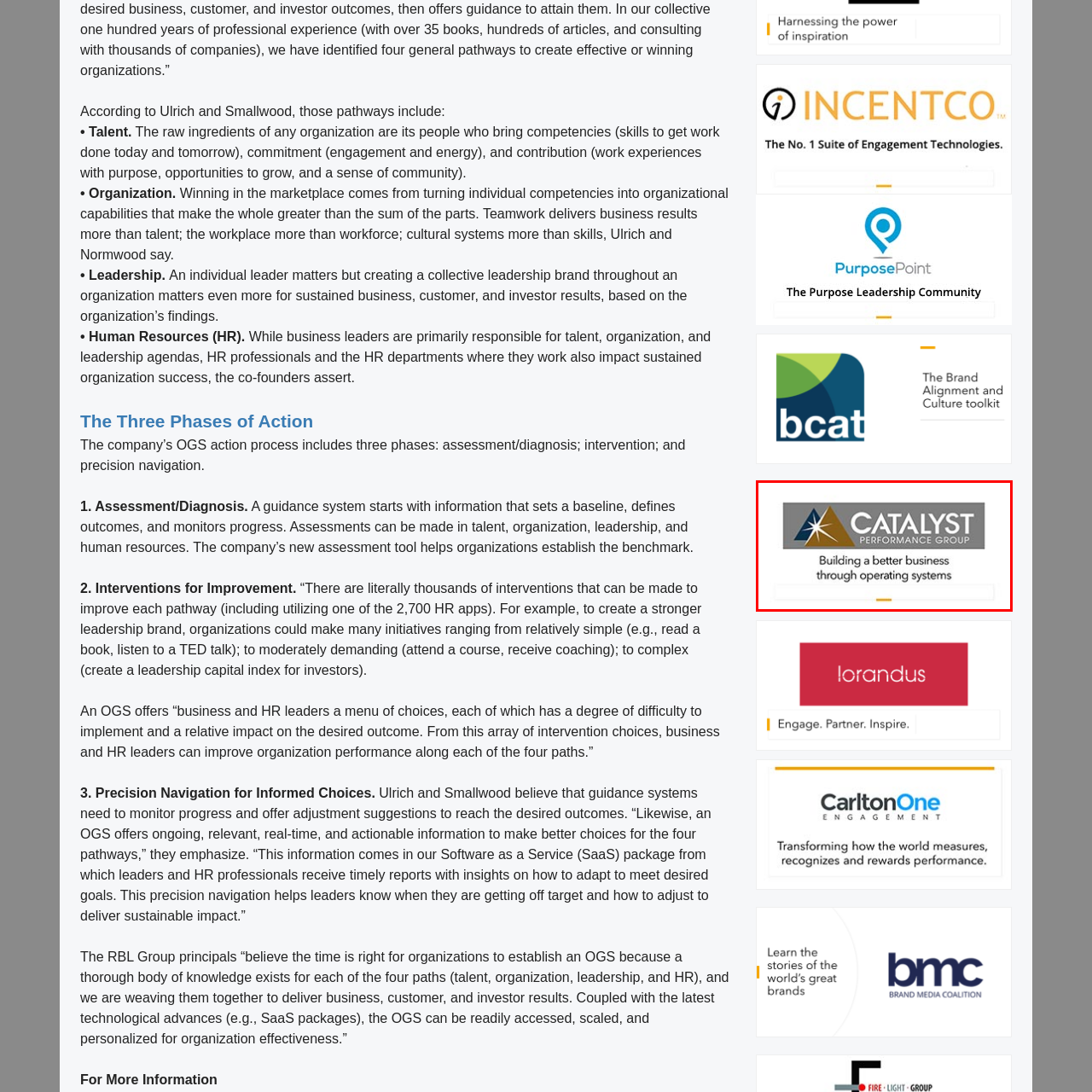Describe the contents of the image that is surrounded by the red box in a detailed manner.

The image features the logo of the "Catalyst Performance Group," prominently displaying the company name along with a tagline that reads, "Building a better business through operating systems." The logo incorporates a geometric design with a triangular shape in gold and blue, accompanied by a starburst symbol, suggesting innovation and direction. This branding reflects the company's focus on enhancing business performance through effective operational strategies and systems. The clean and professional presentation underlines their commitment to helping organizations achieve sustainable success.